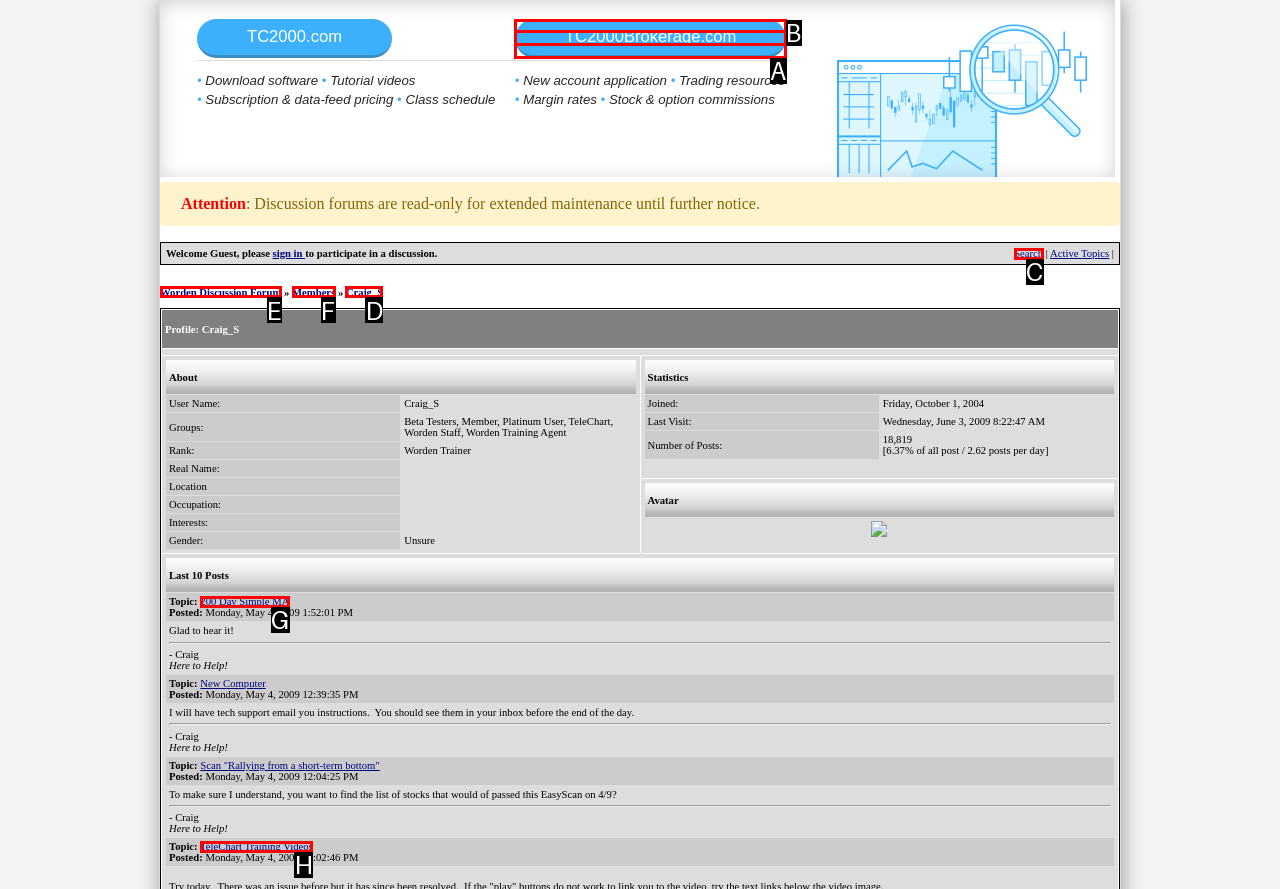Identify the letter of the option to click in order to View Craig_S's profile. Answer with the letter directly.

D